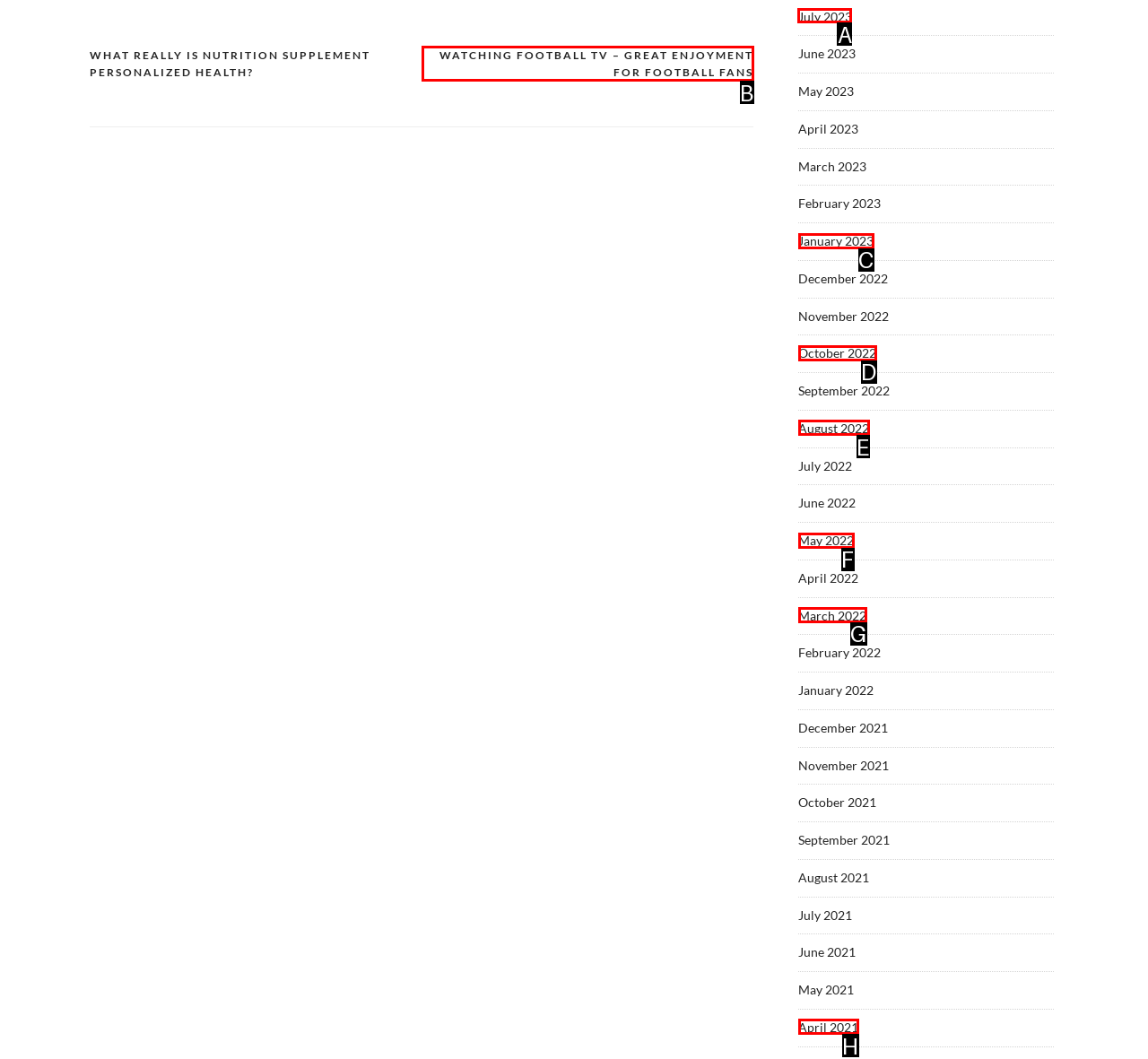Please indicate which option's letter corresponds to the task: Select 'July 2023' by examining the highlighted elements in the screenshot.

A